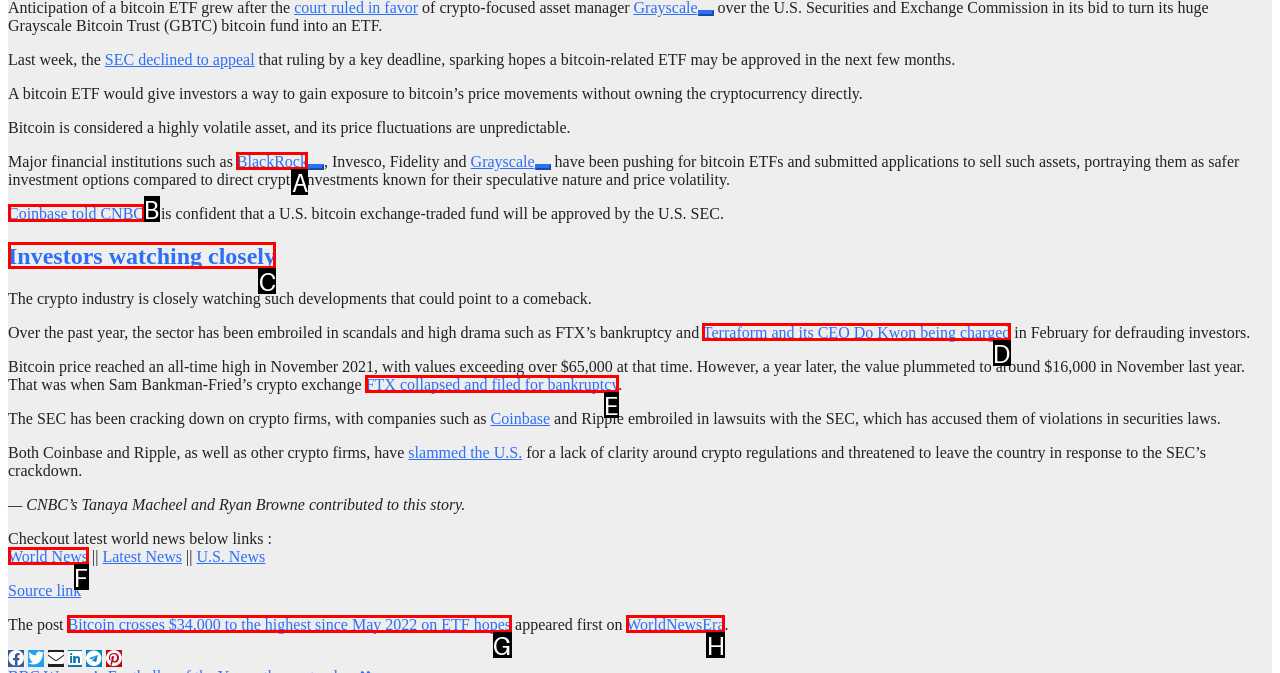Which option corresponds to the following element description: BlackRock?
Please provide the letter of the correct choice.

A